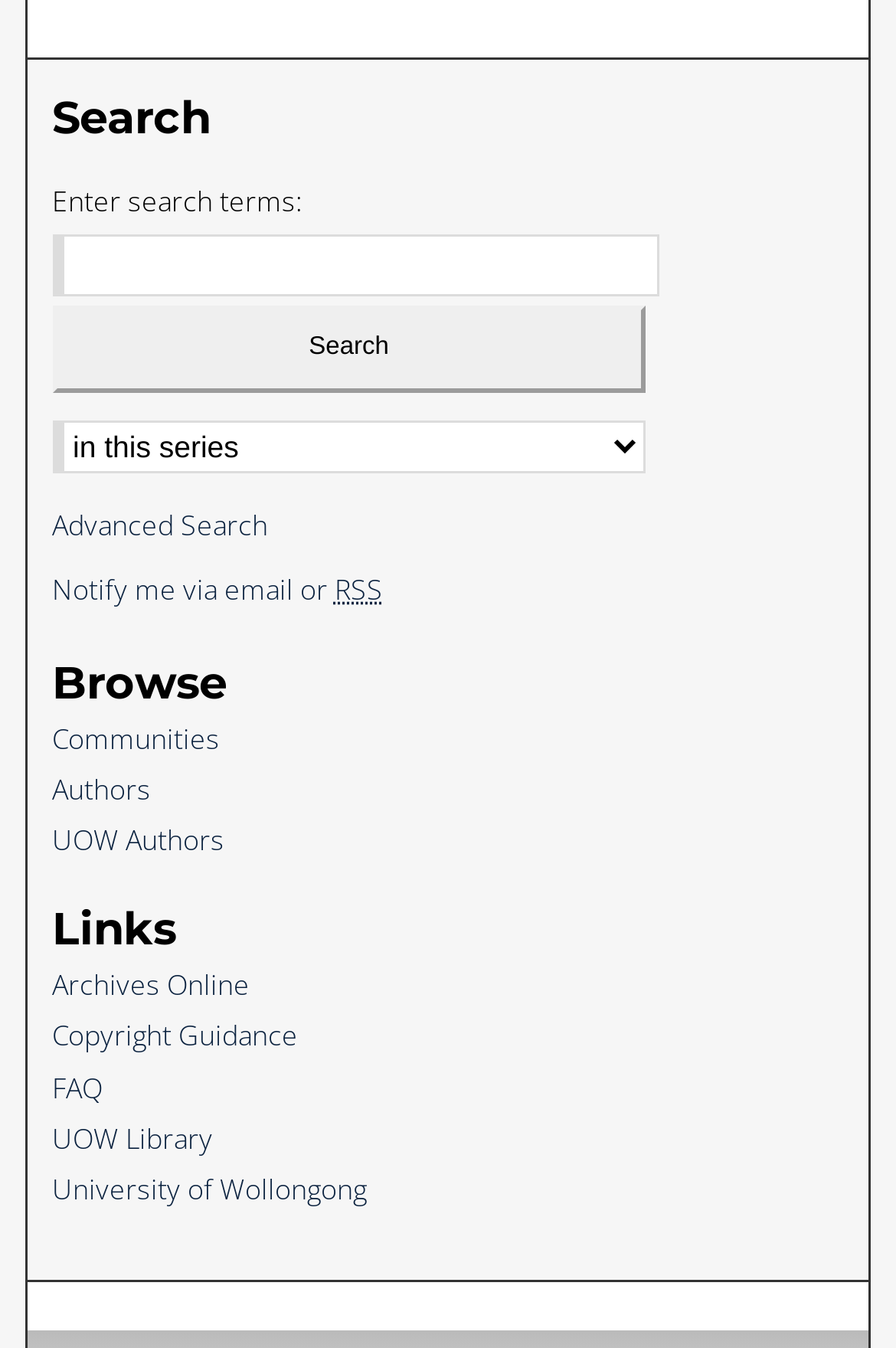How many links are available under 'Links'? Examine the screenshot and reply using just one word or a brief phrase.

5